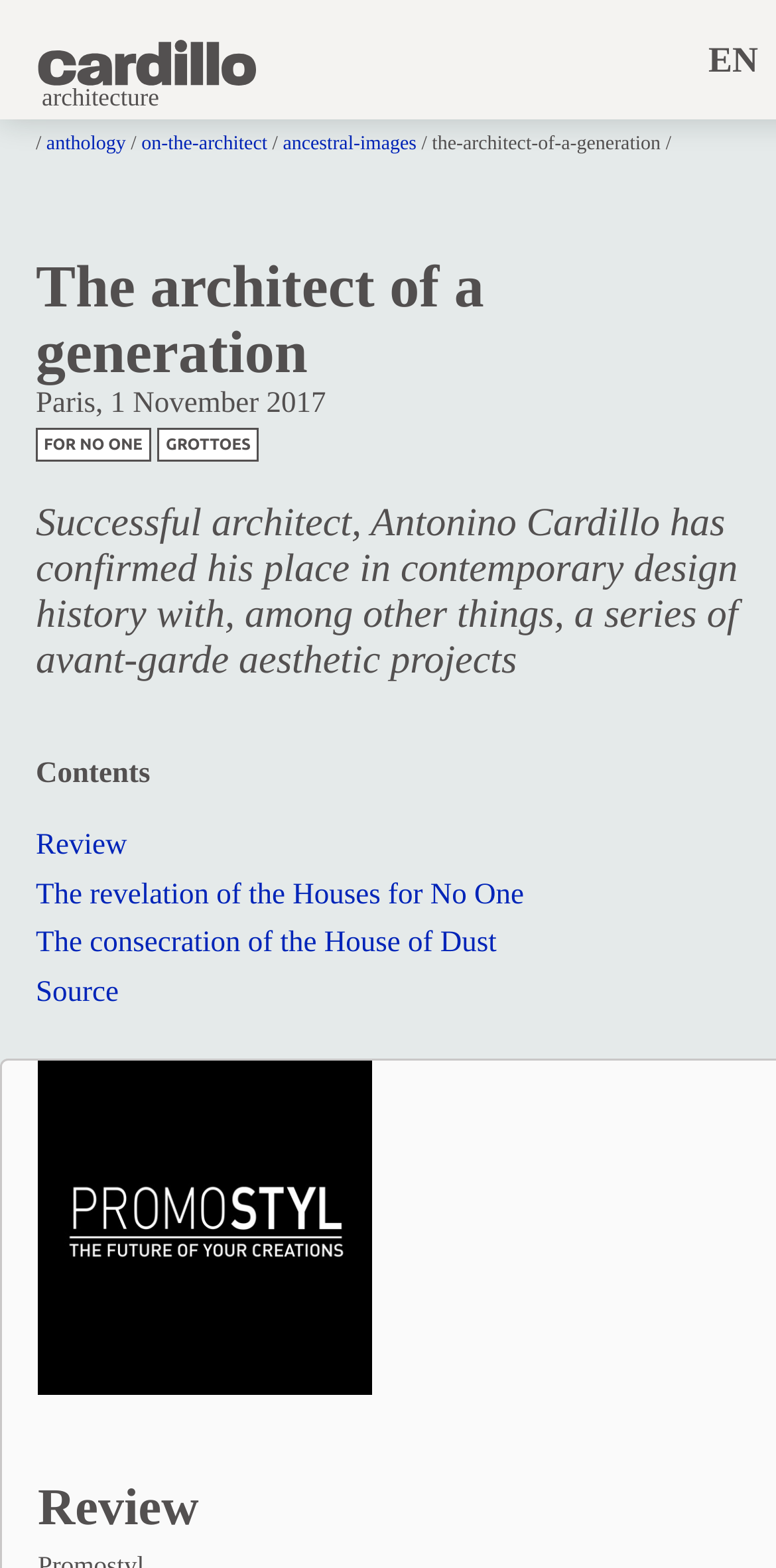Can you specify the bounding box coordinates of the area that needs to be clicked to fulfill the following instruction: "Read the article about the architect of a generation"?

[0.046, 0.32, 0.951, 0.436]